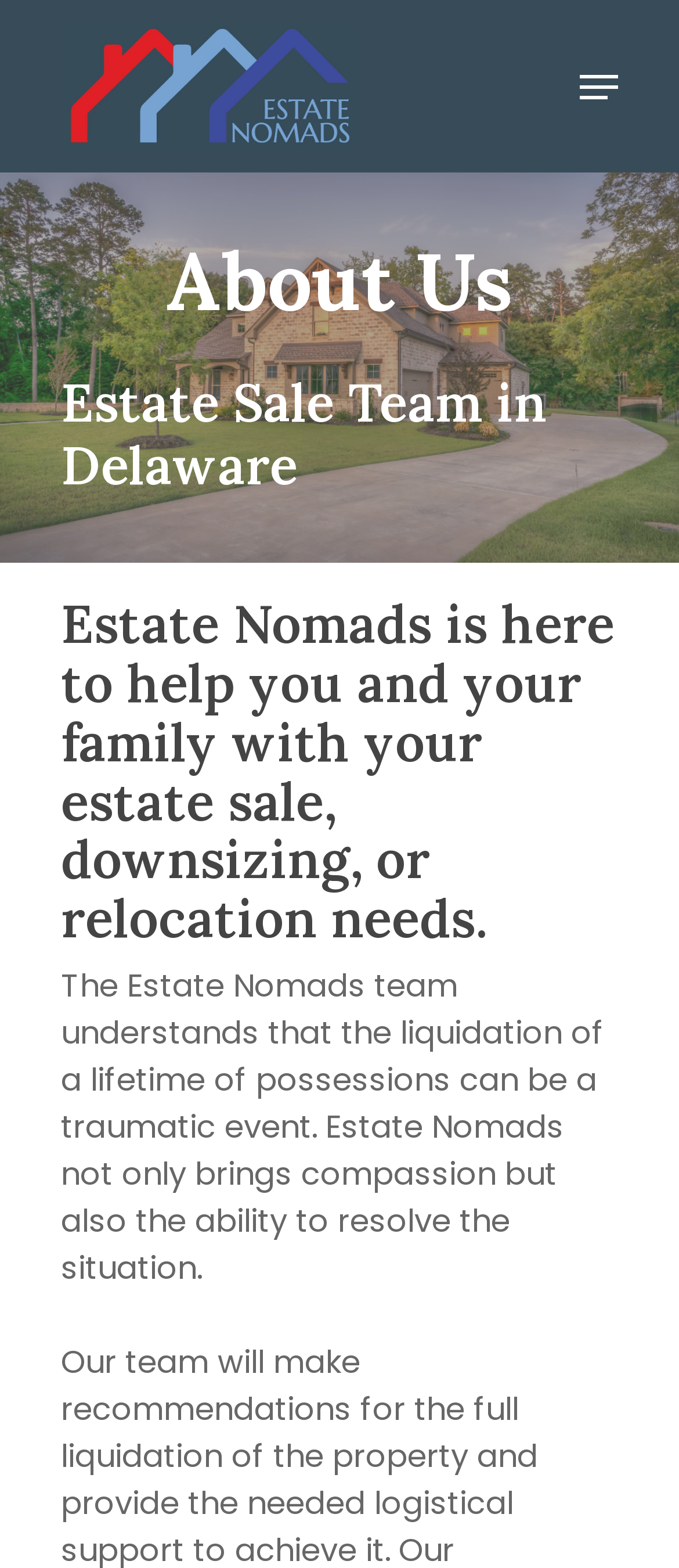What is the name of the estate sale team?
Please respond to the question with as much detail as possible.

The name of the estate sale team can be found in the heading 'Estate Sale Team in Delaware' and also in the link 'Estate Nomads' at the top of the page.